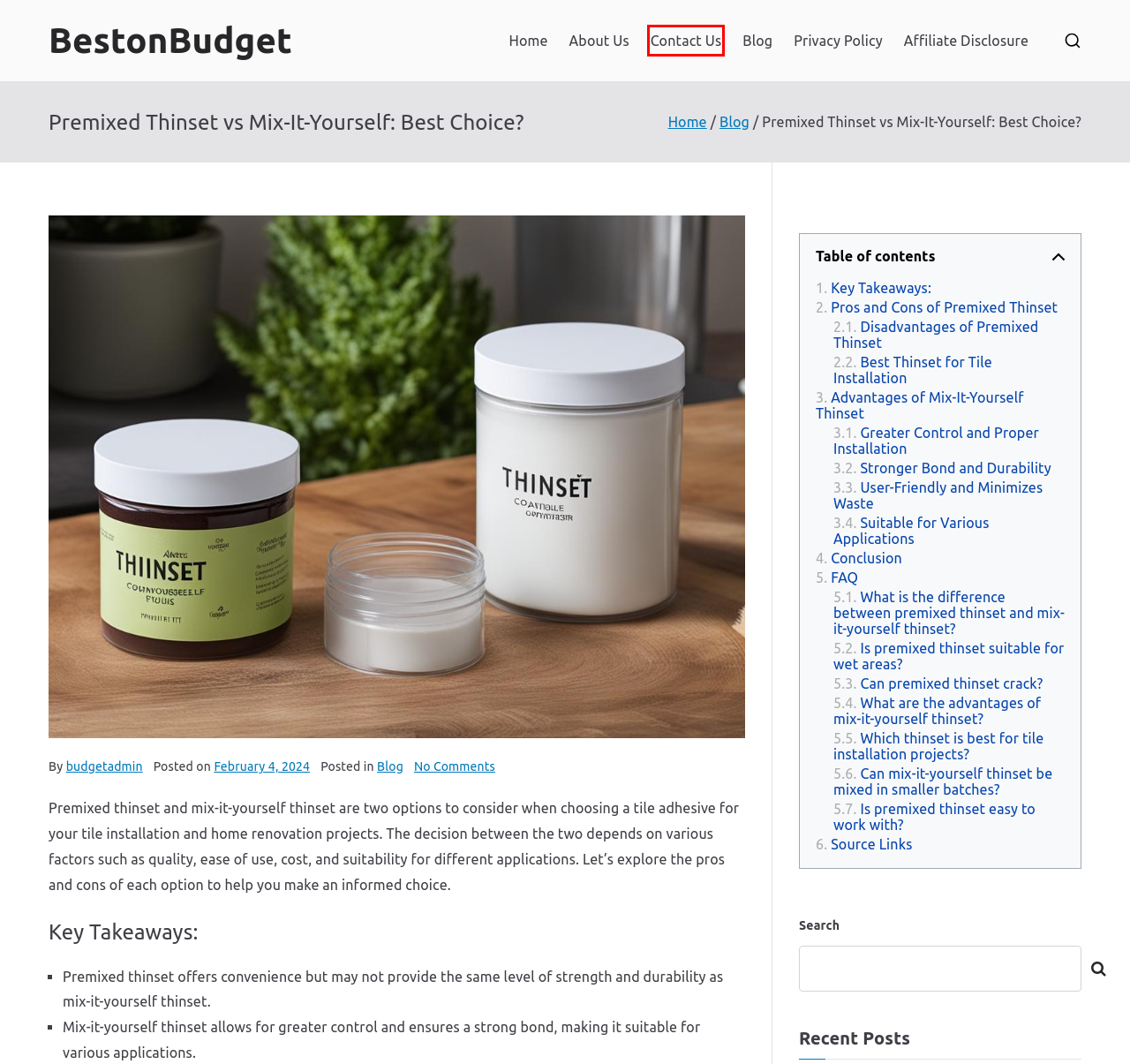Given a webpage screenshot with a red bounding box around a UI element, choose the webpage description that best matches the new webpage after clicking the element within the bounding box. Here are the candidates:
A. Hot Mud vs Joint Compound: Drywall Solutions Explained - BestonBudget
B. budgetadmin - BestonBudget
C. Contact Us - BestonBudget
D. Behr vs Glidden: Which Paint Wins Out? - BestonBudget
E. Blog Tool, Publishing Platform, and CMS – WordPress.org
F. BestonBudget -
G. About Us - BestonBudget
H. Privacy Policy - BestonBudget

C